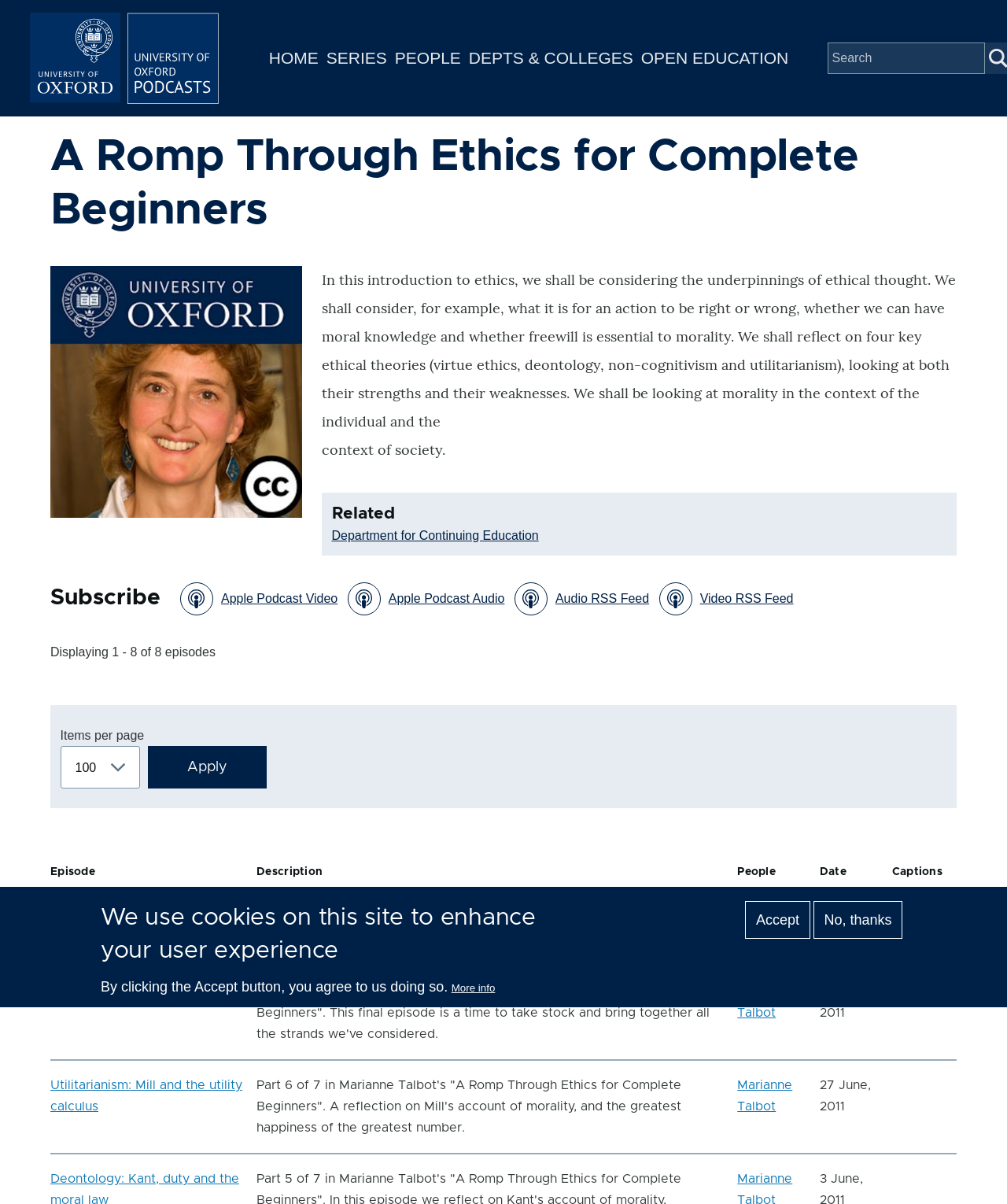Please specify the bounding box coordinates of the region to click in order to perform the following instruction: "Click the 'Subscribe' link".

[0.05, 0.485, 0.159, 0.509]